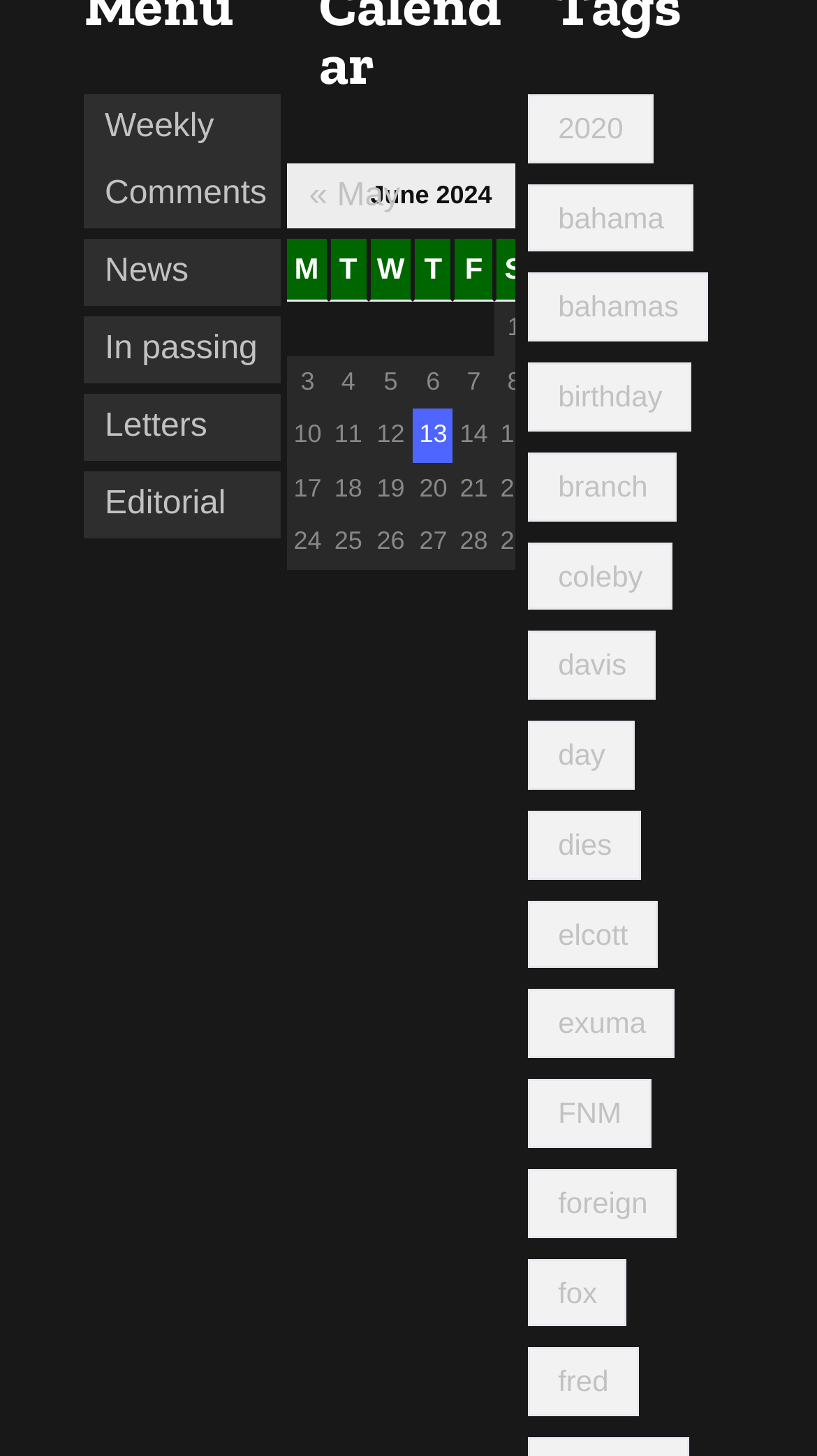Determine the bounding box coordinates of the clickable element to complete this instruction: "Leave a comment". Provide the coordinates in the format of four float numbers between 0 and 1, [left, top, right, bottom].

None